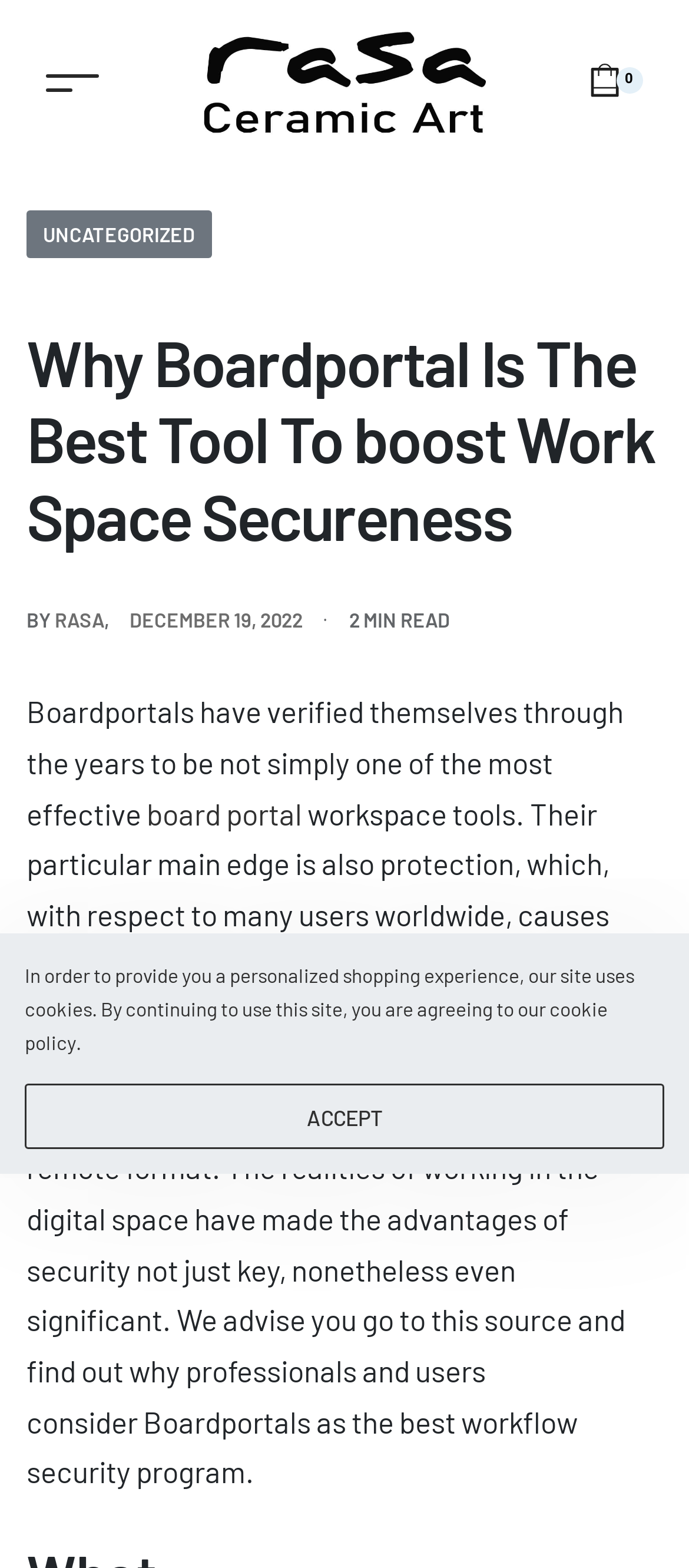What is the date of the article?
Using the visual information, reply with a single word or short phrase.

DECEMBER 19, 2022